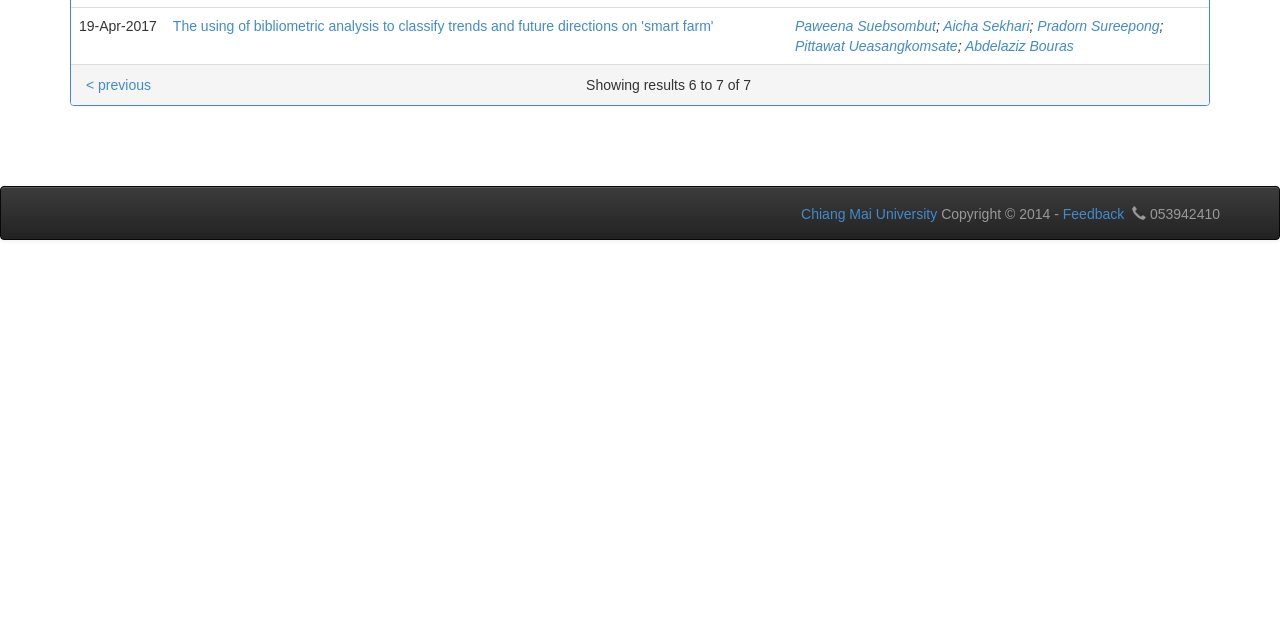Find the bounding box of the element with the following description: "Pittawat Ueasangkomsate". The coordinates must be four float numbers between 0 and 1, formatted as [left, top, right, bottom].

[0.621, 0.059, 0.748, 0.084]